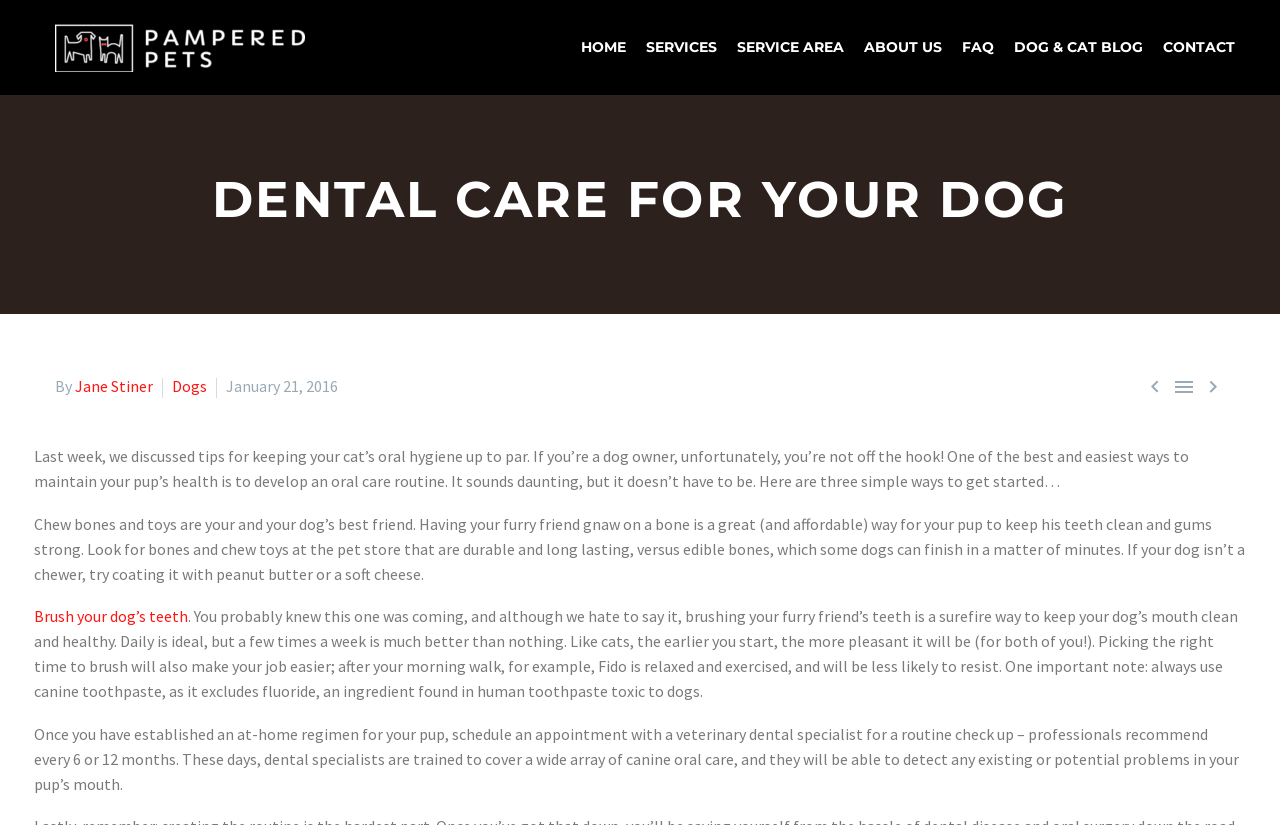Using the information in the image, could you please answer the following question in detail:
How many links are in the top navigation menu?

The top navigation menu contains links with IDs 121 to 127, which are HOME, SERVICES, SERVICE AREA, ABOUT US, FAQ, DOG & CAT BLOG, and CONTACT. Counting these links, there are 7 in total.